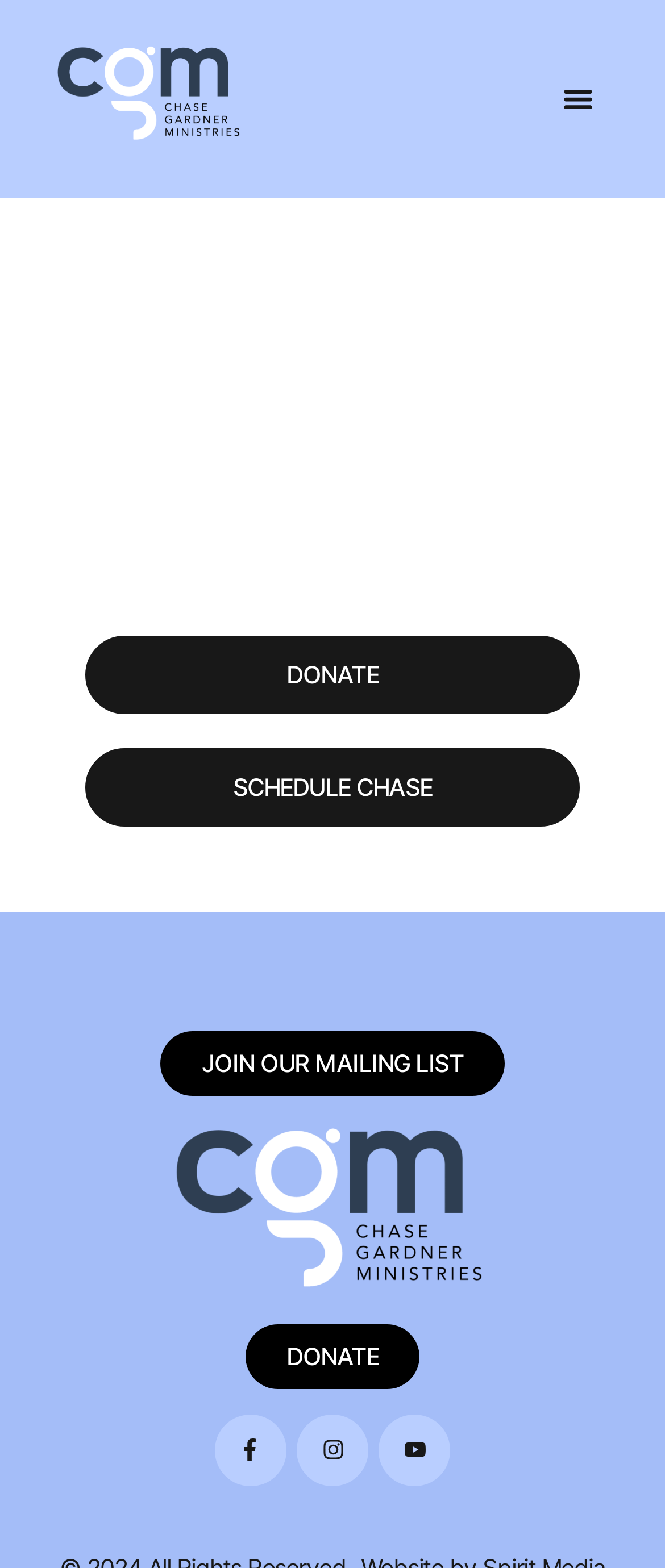How many links are there in the main section?
Answer briefly with a single word or phrase based on the image.

5